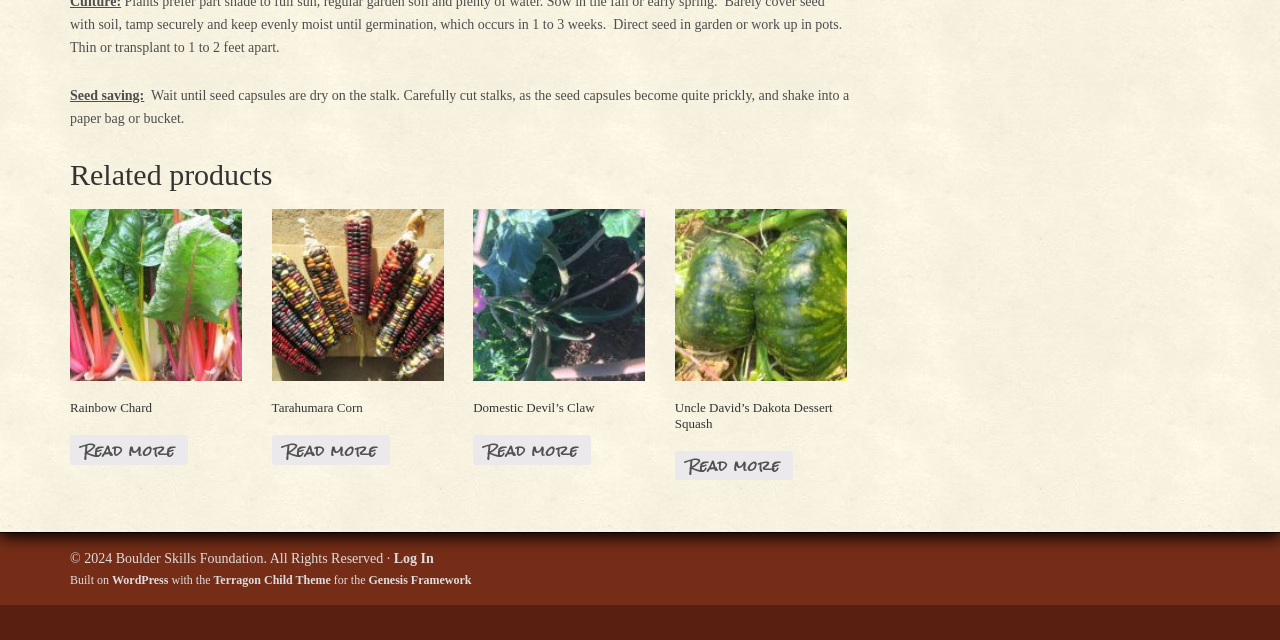Show the bounding box coordinates for the HTML element described as: "Terragon Child Theme".

[0.167, 0.895, 0.258, 0.917]